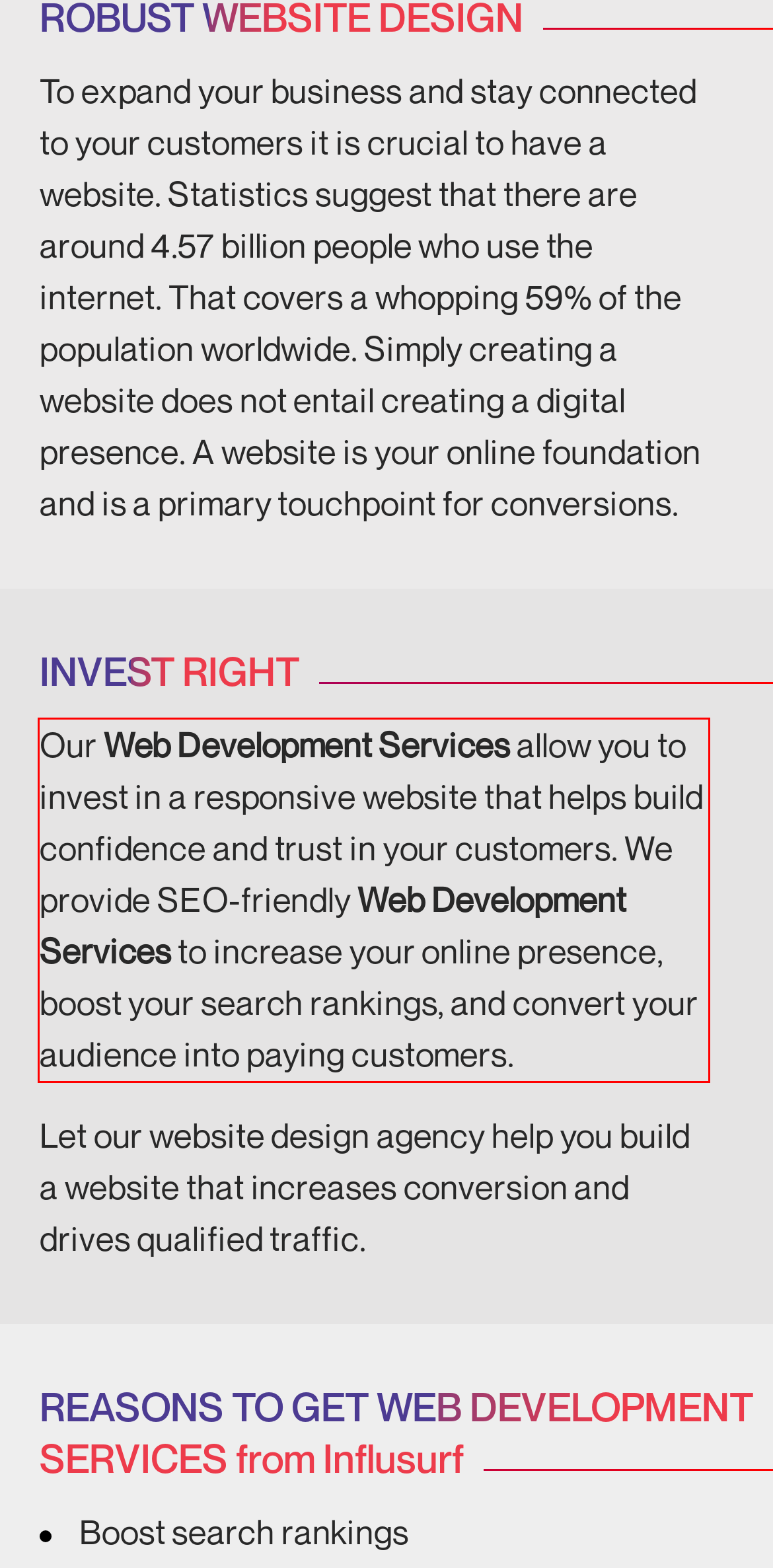Examine the screenshot of the webpage, locate the red bounding box, and perform OCR to extract the text contained within it.

Our Web Development Services allow you to invest in a responsive website that helps build confidence and trust in your customers. We provide SEO-friendly Web Development Services to increase your online presence, boost your search rankings, and convert your audience into paying customers.